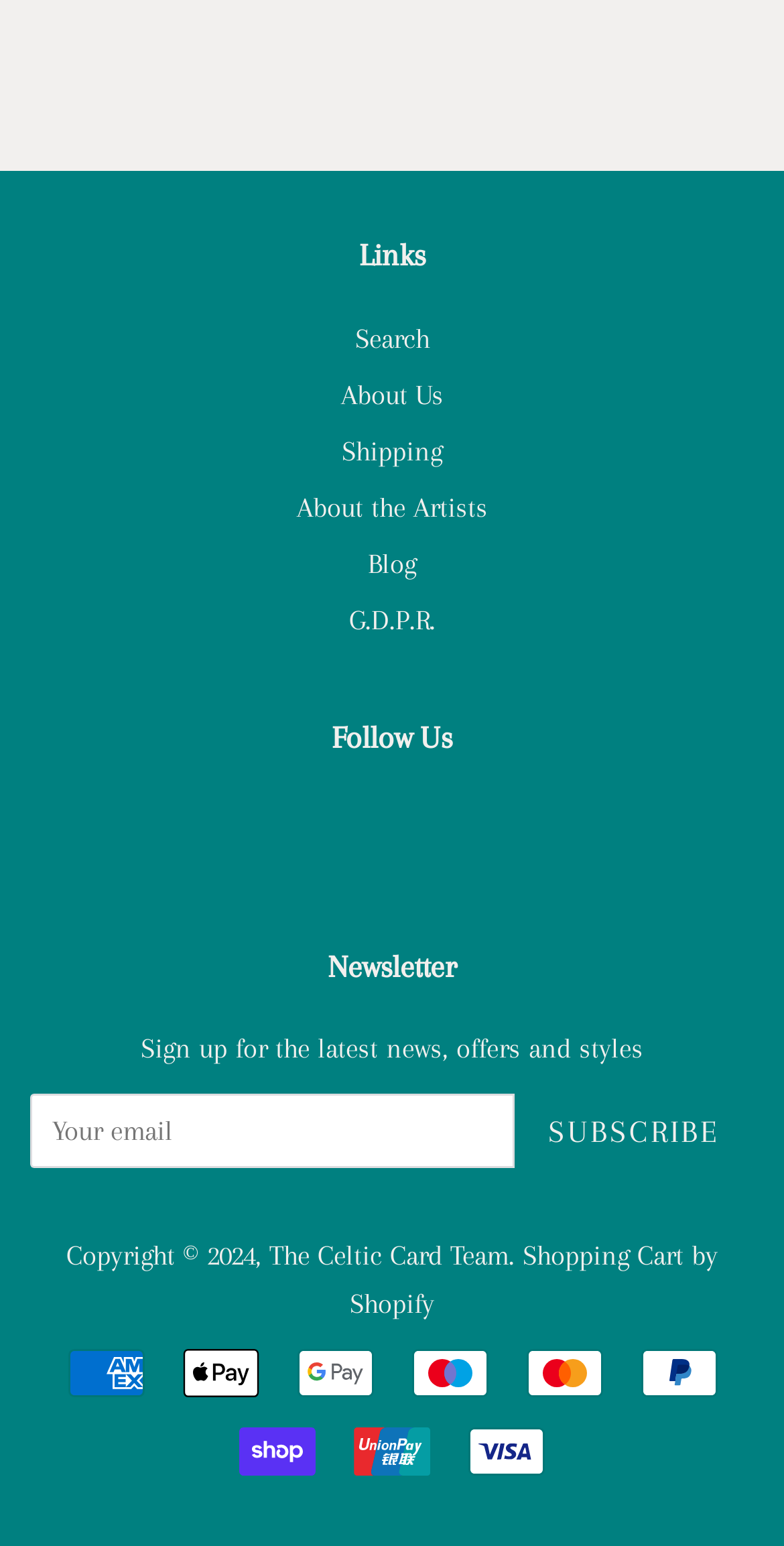Provide the bounding box coordinates of the area you need to click to execute the following instruction: "Learn about the artists".

[0.378, 0.317, 0.622, 0.338]